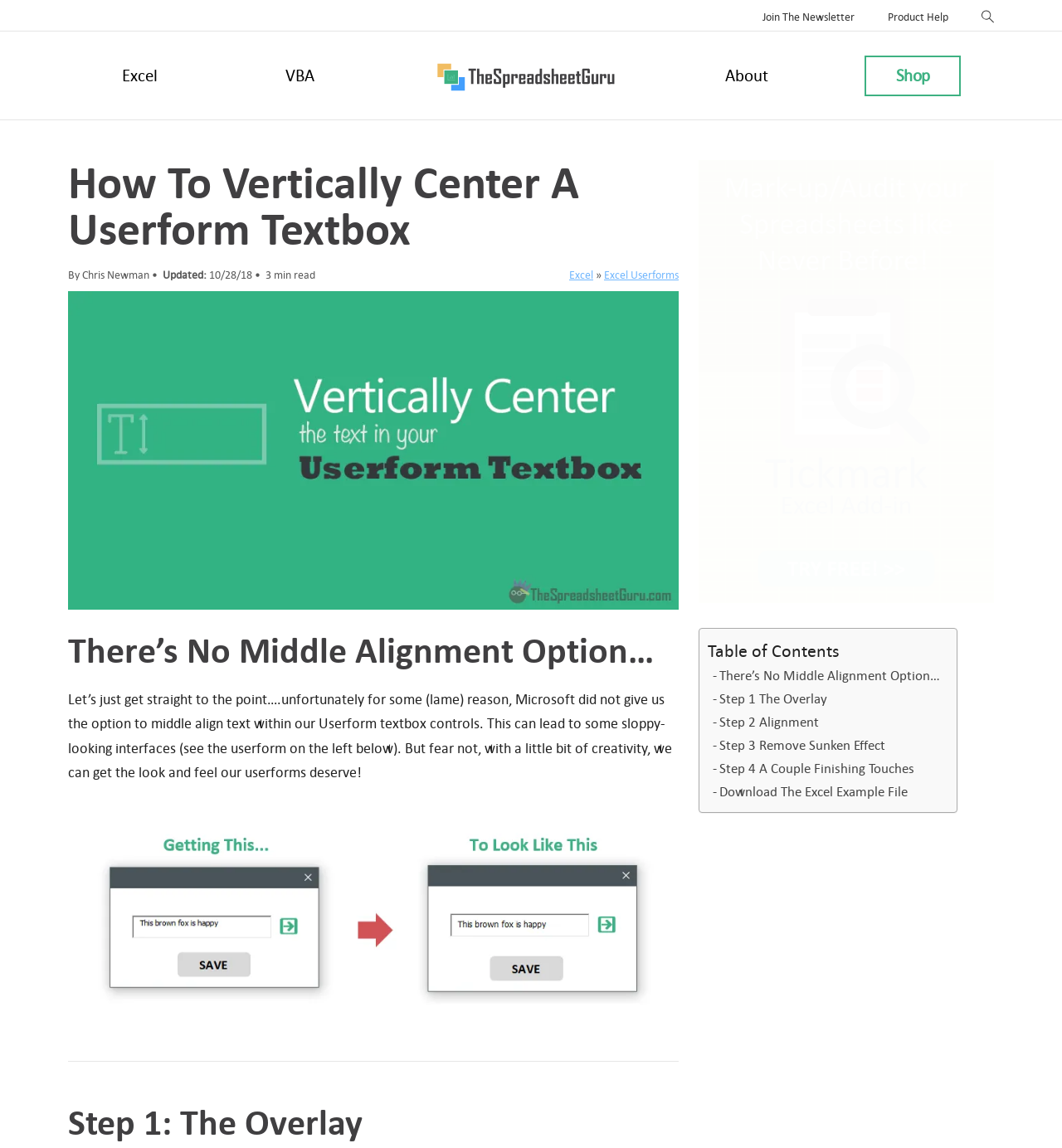How many steps are involved in the solution?
Please interpret the details in the image and answer the question thoroughly.

The webpage outlines a solution to vertically centering text in Excel userform, which involves 4 steps: The Overlay, Alignment, Remove Sunken Effect, and A Couple Finishing Touches, as indicated by the headings and links in the Table of Contents section.